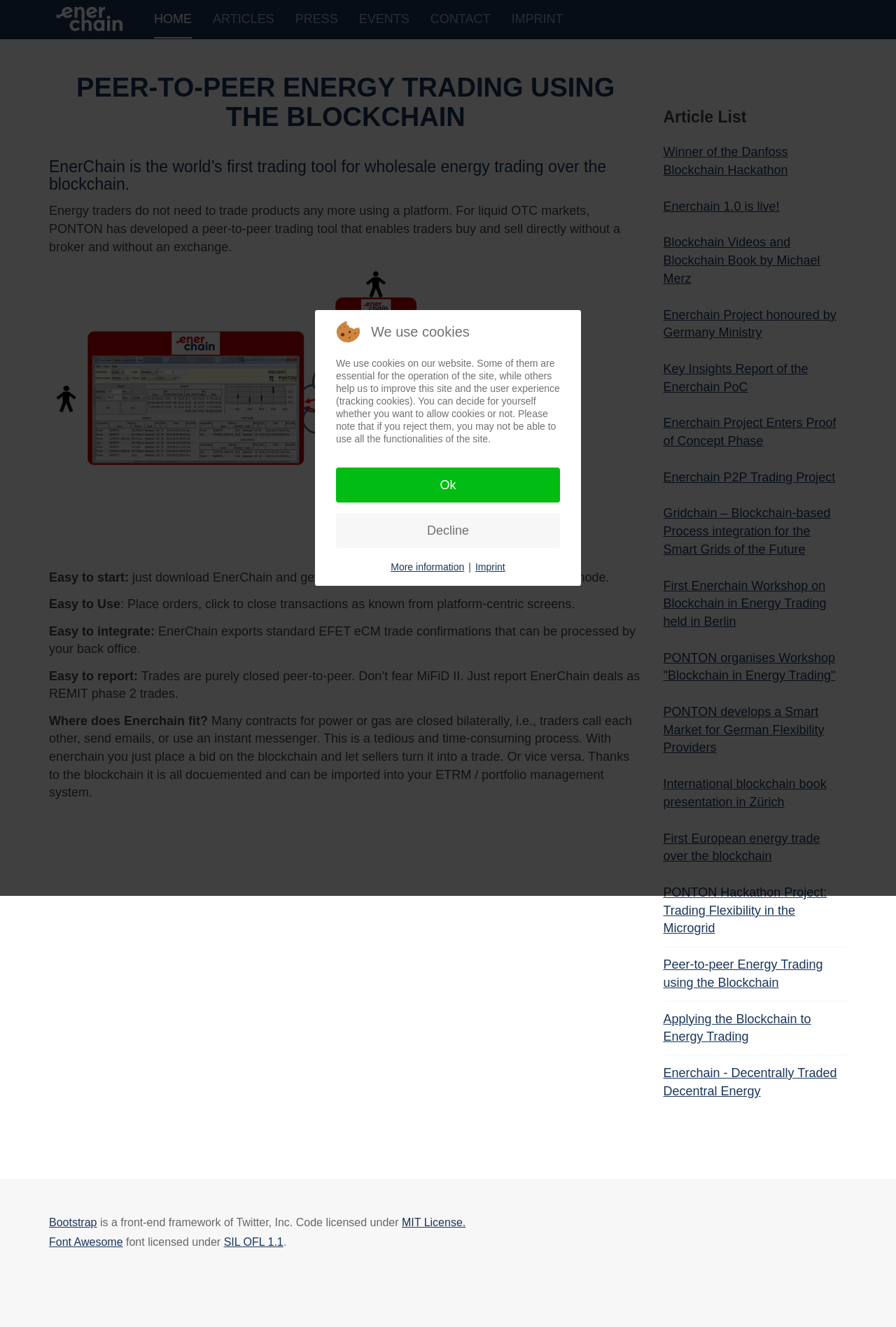Please identify the primary heading on the webpage and return its text.

PEER-TO-PEER ENERGY TRADING USING THE BLOCKCHAIN